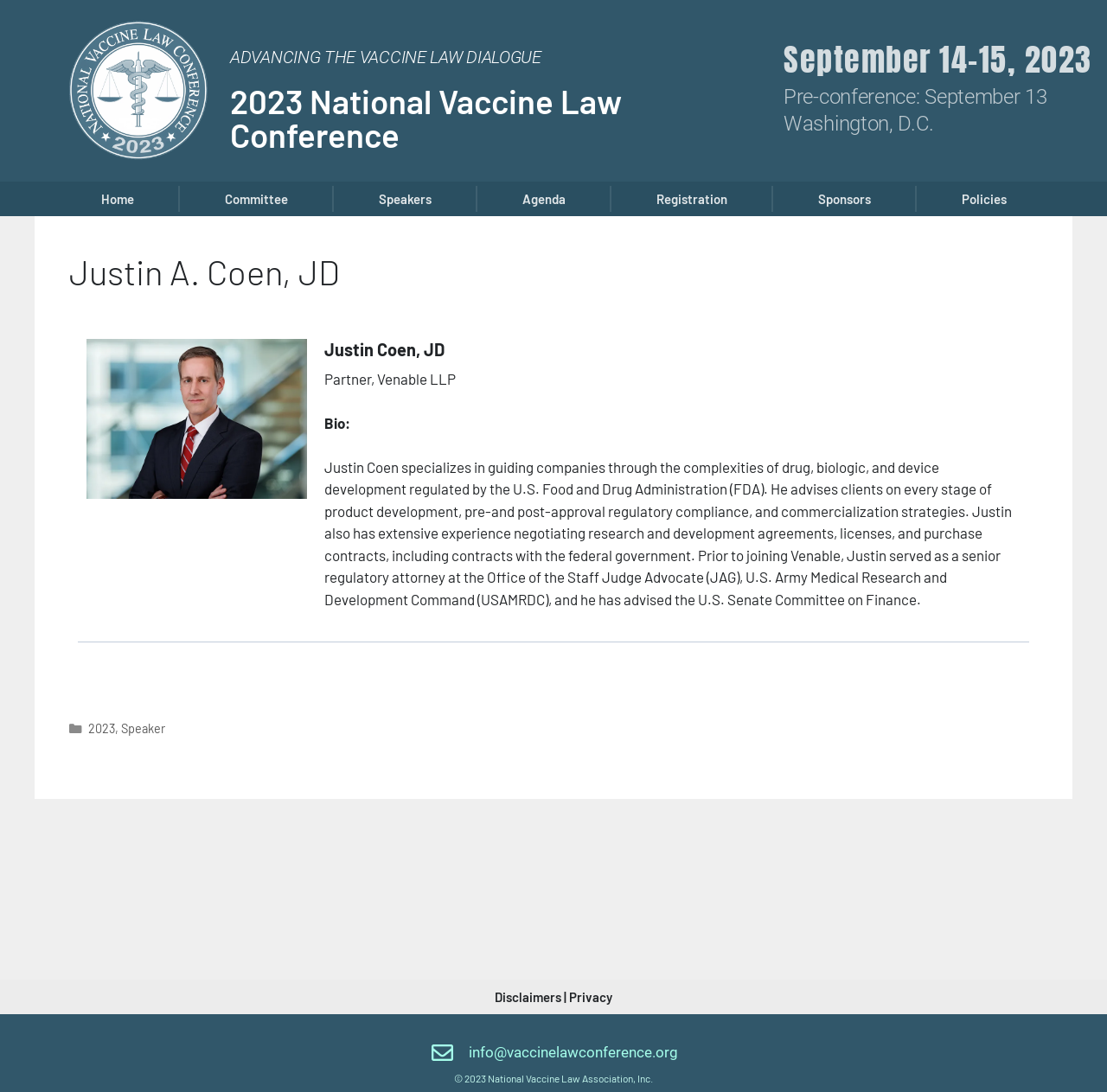Please determine the bounding box coordinates of the element to click on in order to accomplish the following task: "View the biography of Justin A. Coen, JD". Ensure the coordinates are four float numbers ranging from 0 to 1, i.e., [left, top, right, bottom].

[0.062, 0.23, 0.938, 0.268]